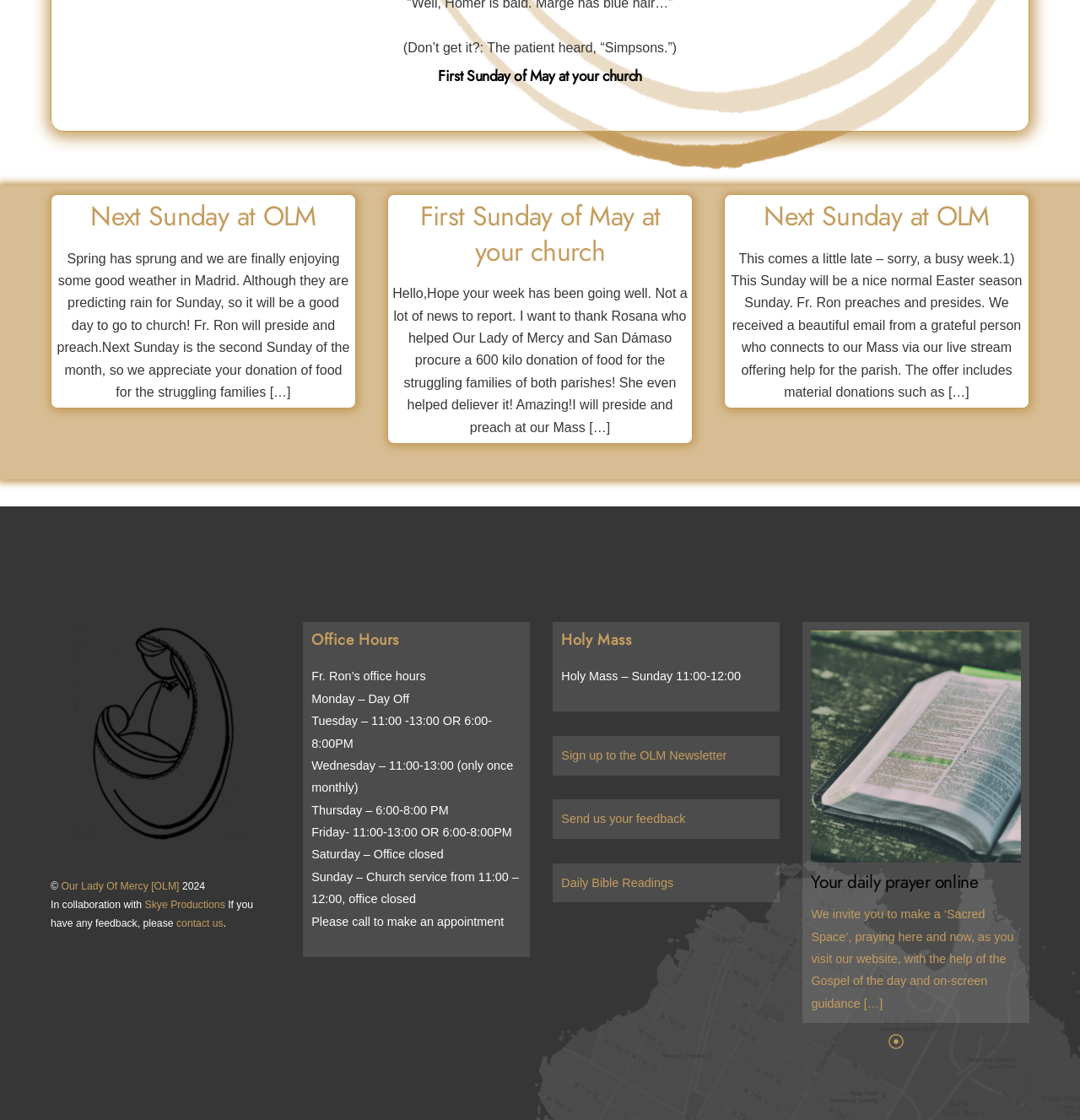Determine the bounding box coordinates for the element that should be clicked to follow this instruction: "Visit 'Next Sunday at OLM'". The coordinates should be given as four float numbers between 0 and 1, in the format [left, top, right, bottom].

[0.084, 0.176, 0.293, 0.21]